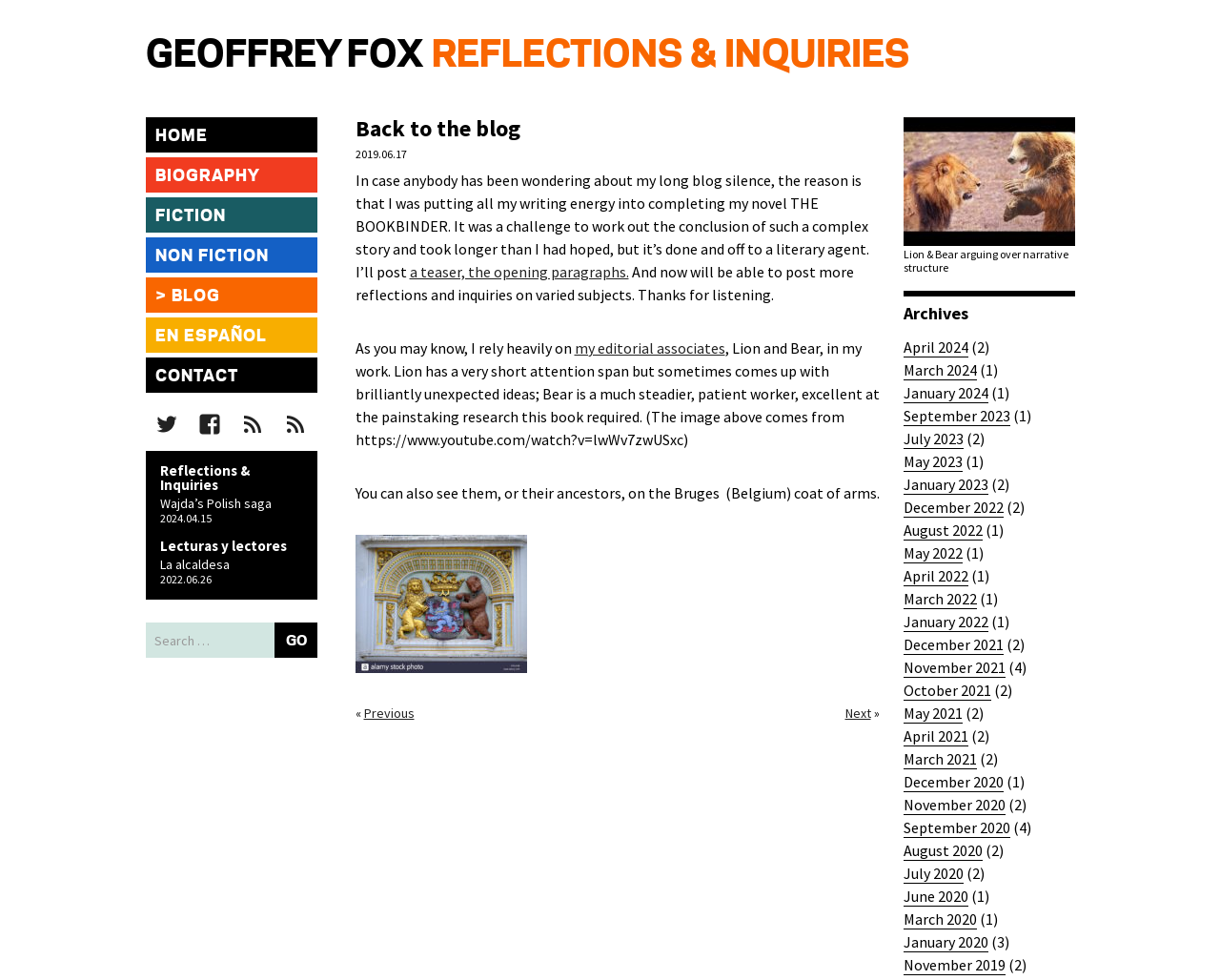How many social media links are available?
Can you give a detailed and elaborate answer to the question?

The number of social media links available can be found in the top-right corner of the webpage, where there are links to Twitter, Facebook, and another platform. This indicates that there are 3 social media links available.